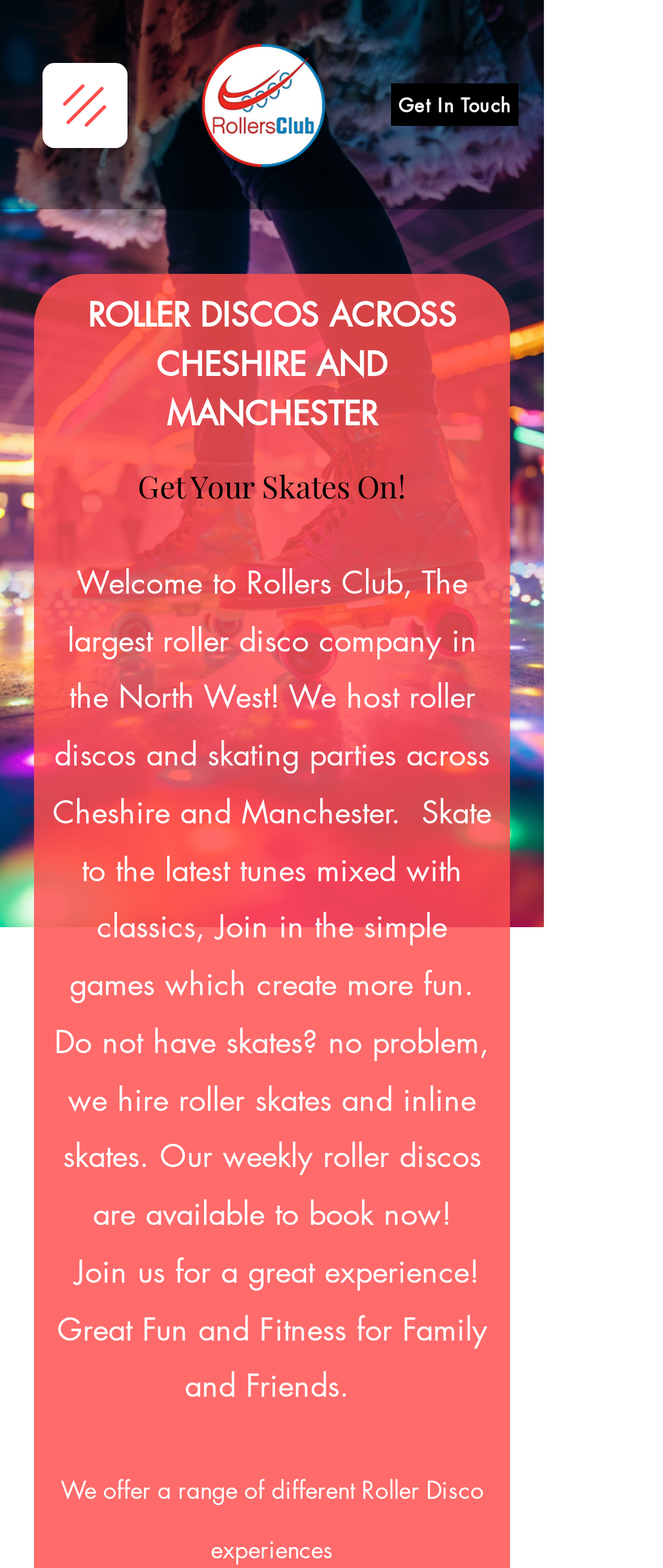What is the target audience for Rollers Club's events?
Using the image as a reference, answer with just one word or a short phrase.

Families and friends